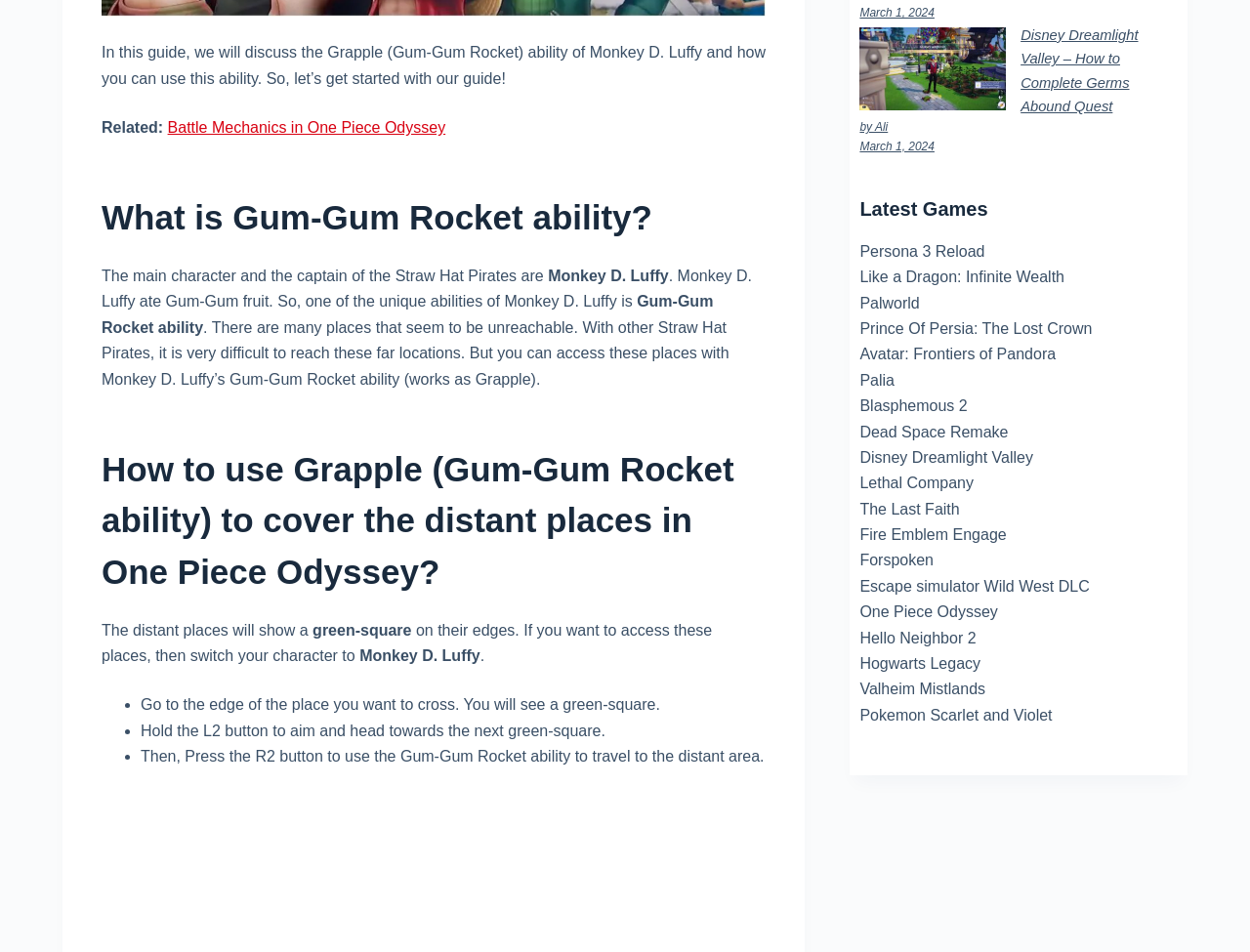Please analyze the image and give a detailed answer to the question:
What is the date of the Disney Dreamlight Valley guide?

The webpage contains a link to a guide for Disney Dreamlight Valley, and the date of the guide is mentioned as March 1, 2024.